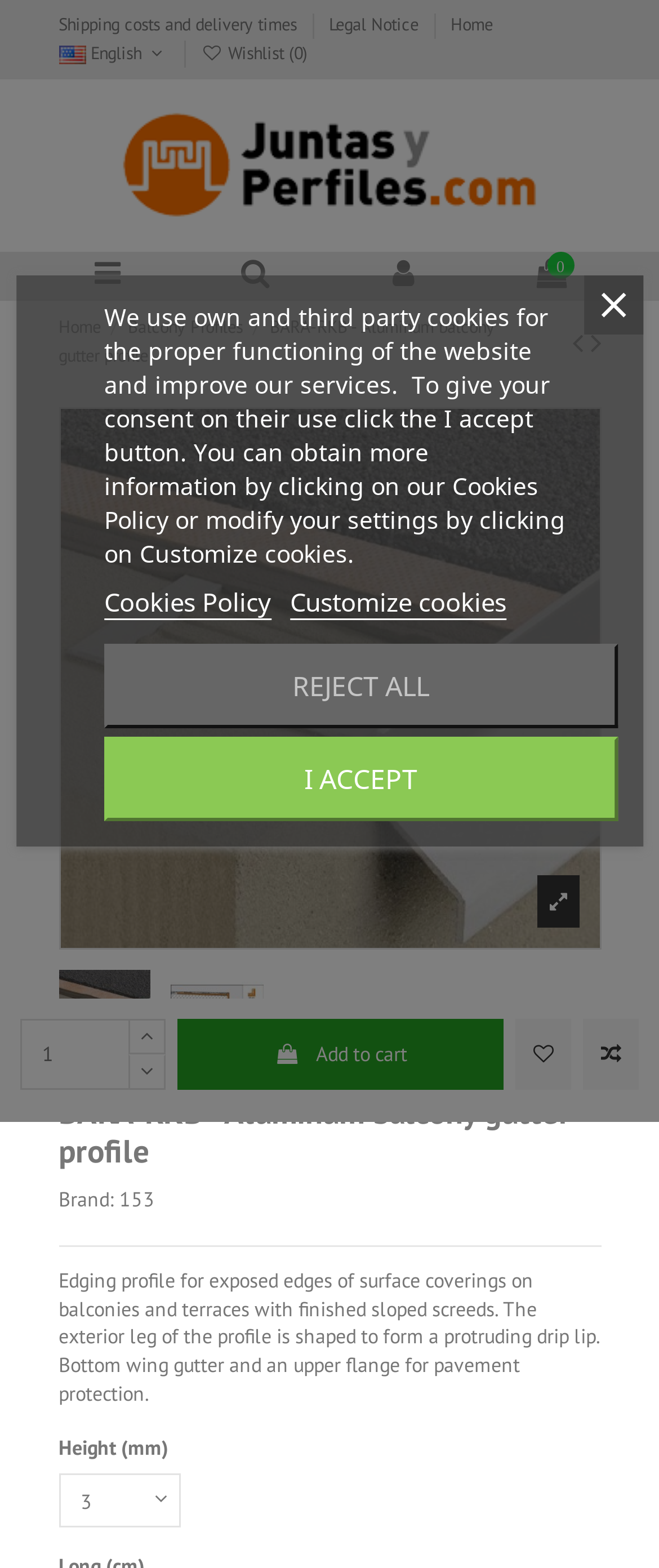Please identify the bounding box coordinates of the element's region that I should click in order to complete the following instruction: "Click the 'Add to cart' button". The bounding box coordinates consist of four float numbers between 0 and 1, i.e., [left, top, right, bottom].

[0.27, 0.65, 0.764, 0.695]